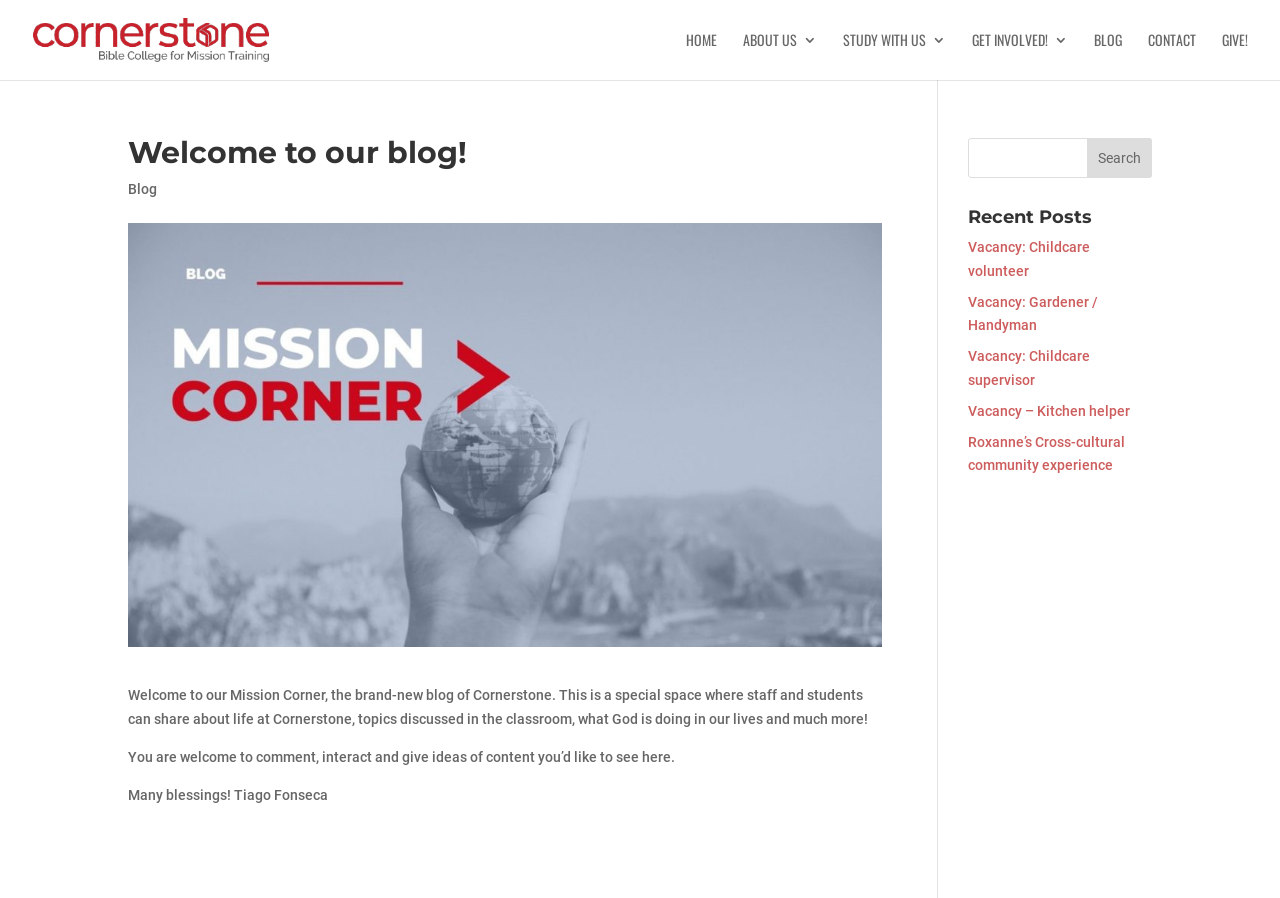Please provide a short answer using a single word or phrase for the question:
What is the purpose of the blog?

Sharing life at Cornerstone